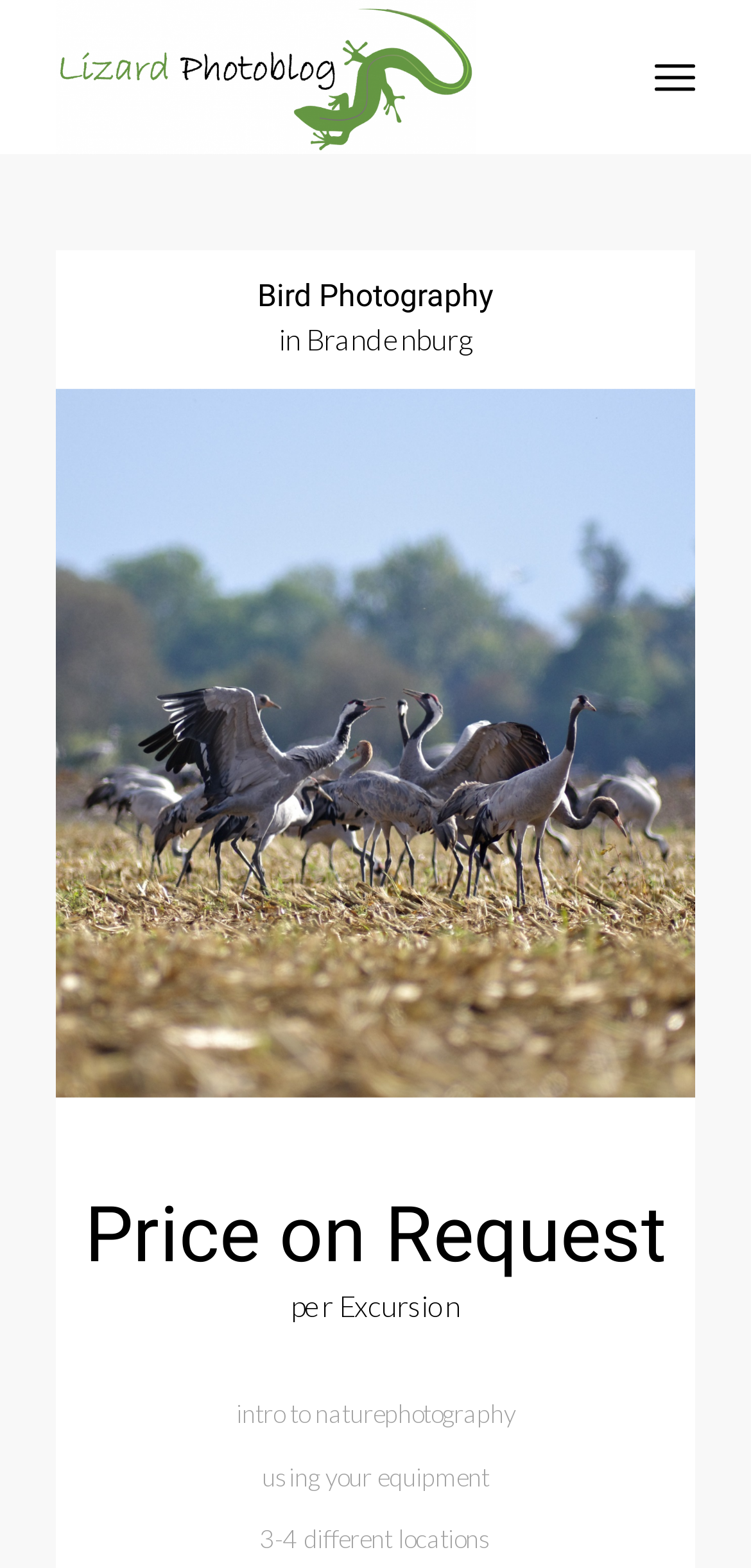What is the pricing model?
Utilize the image to construct a detailed and well-explained answer.

I noticed a heading 'Price on Request' which indicates that the pricing model is based on request, meaning the price is not fixed and needs to be requested.